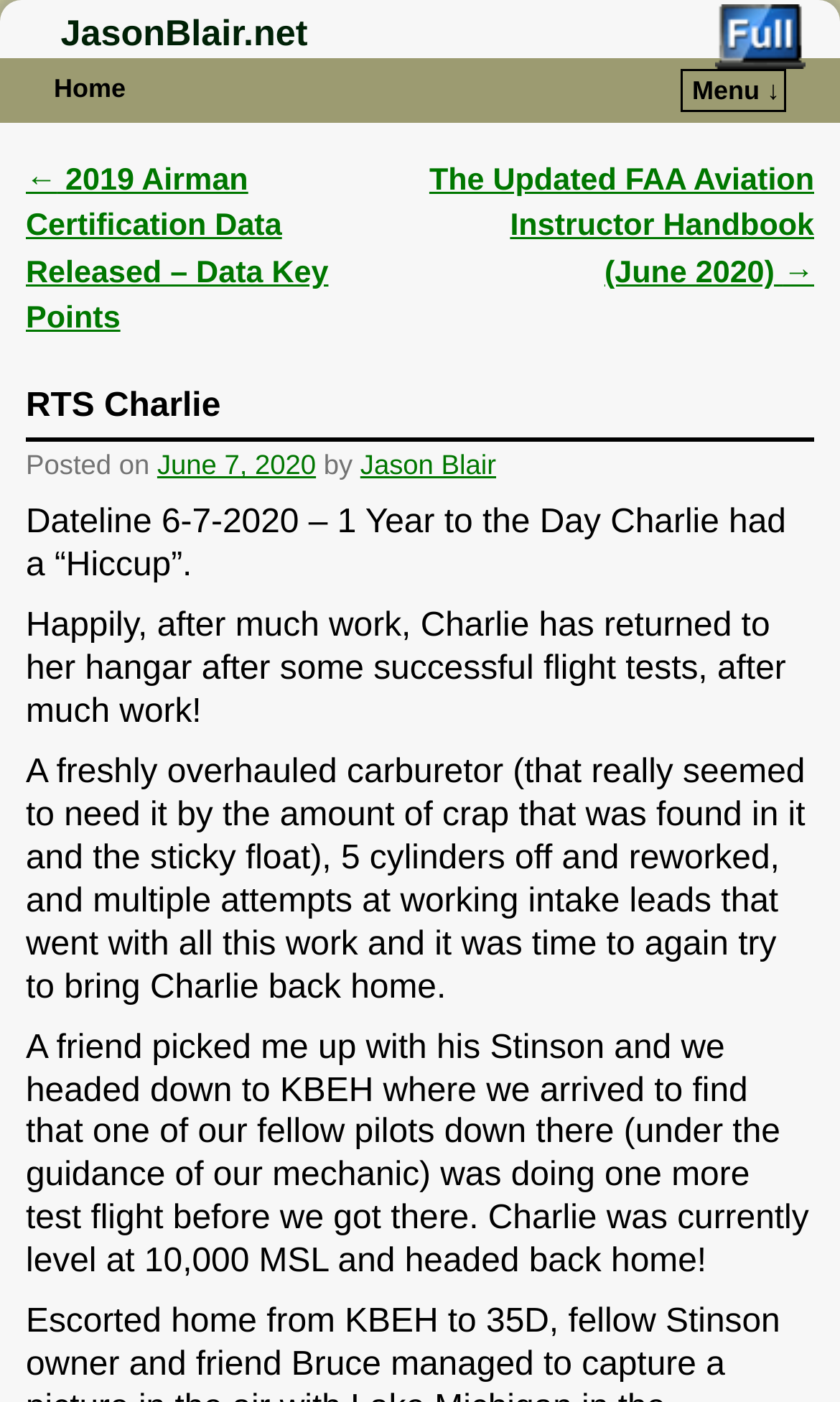Pinpoint the bounding box coordinates of the area that must be clicked to complete this instruction: "view full image".

[0.85, 0.003, 0.958, 0.049]